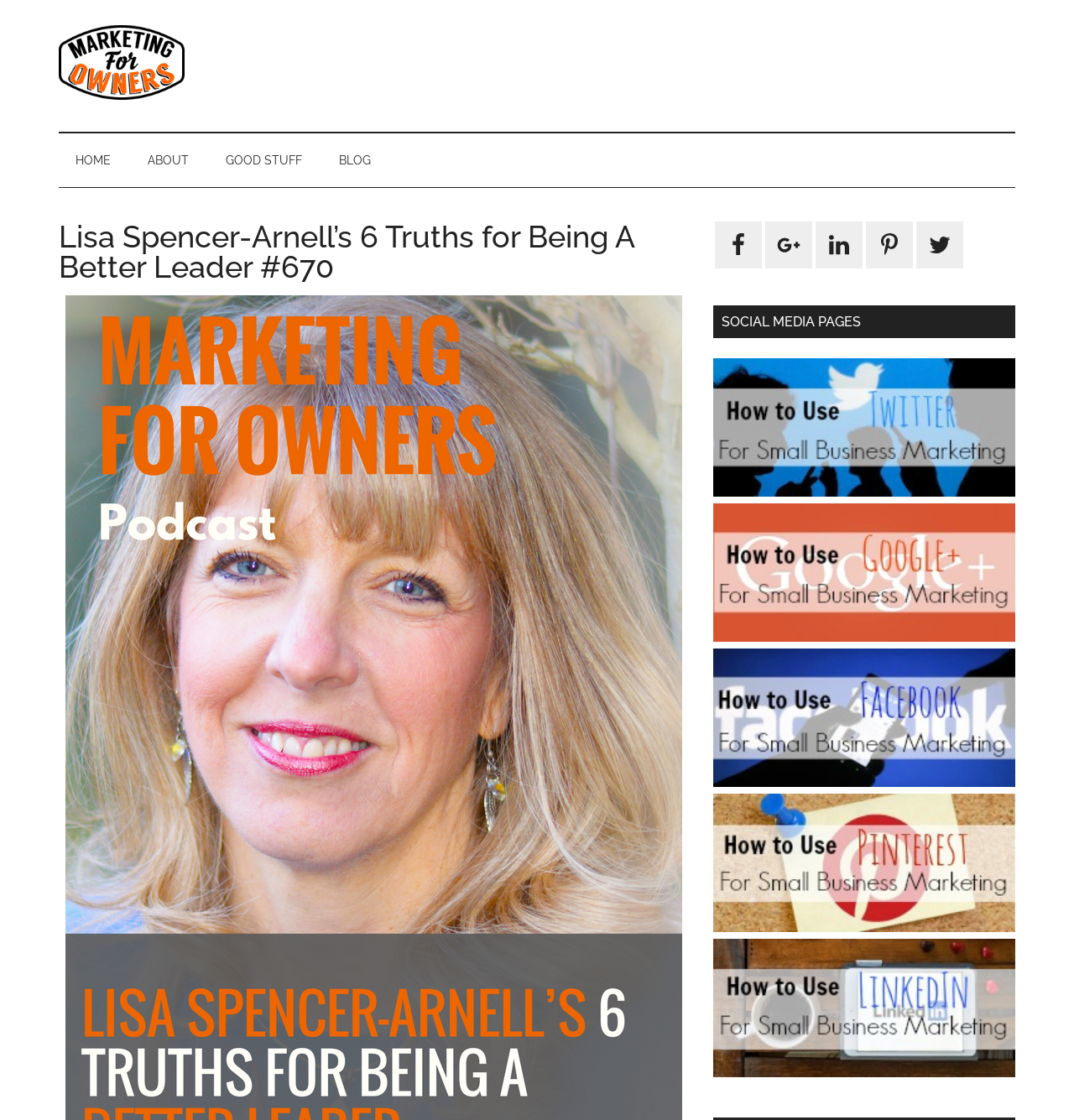Find the coordinates for the bounding box of the element with this description: "Good Stuff".

[0.195, 0.119, 0.297, 0.167]